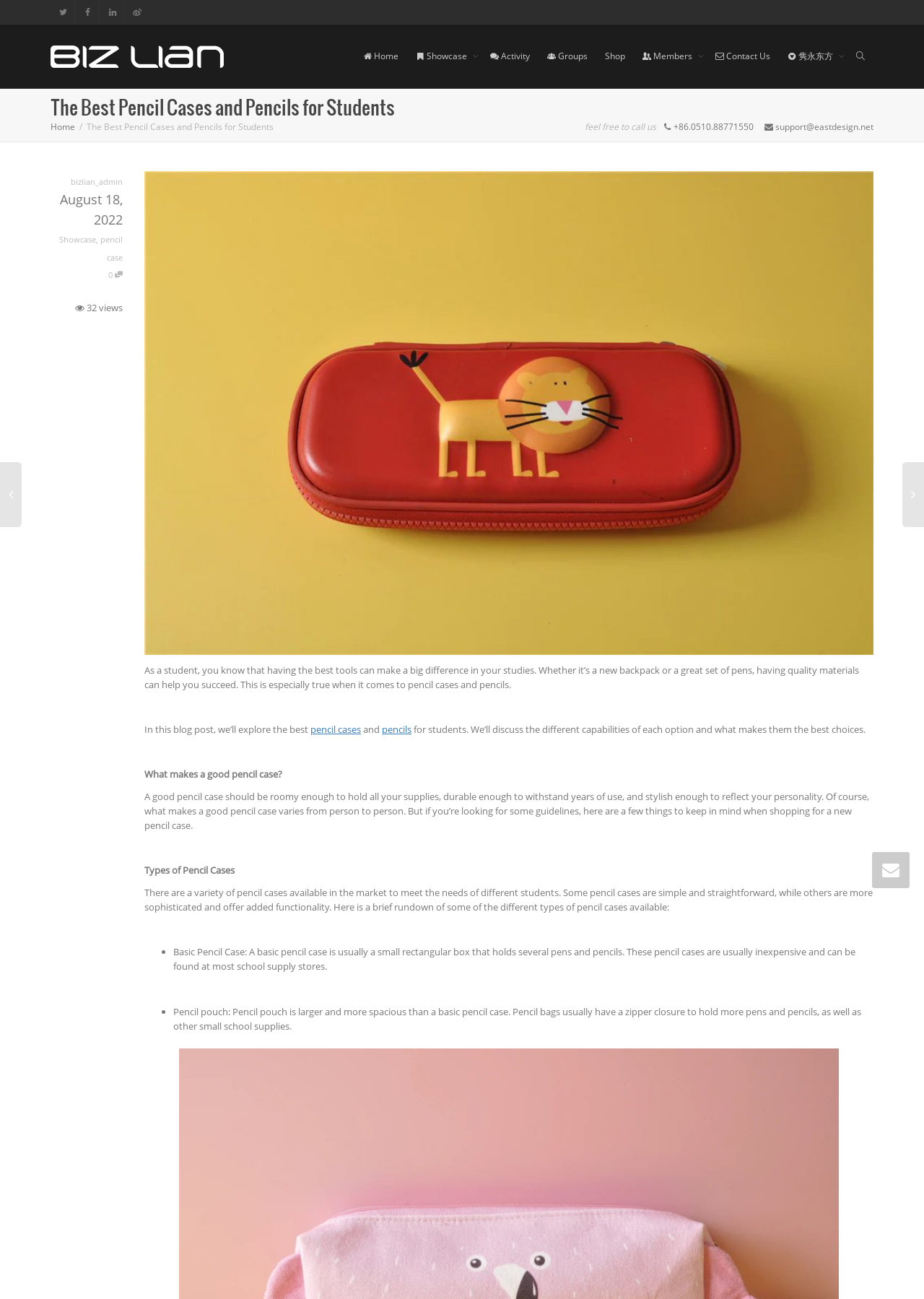Given the description pencil case, predict the bounding box coordinates of the UI element. Ensure the coordinates are in the format (top-left x, top-left y, bottom-right x, bottom-right y) and all values are between 0 and 1.

[0.109, 0.18, 0.133, 0.202]